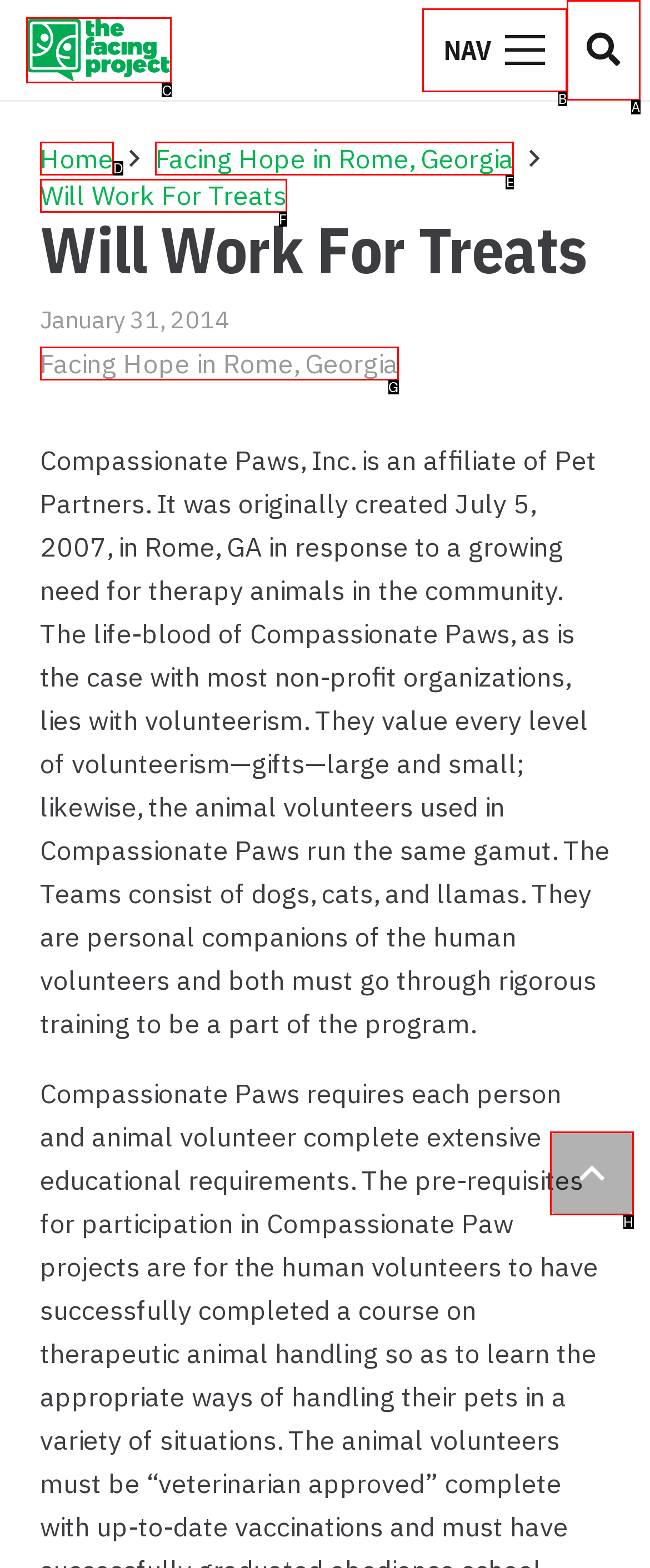Pick the HTML element that should be clicked to execute the task: Click the logo
Respond with the letter corresponding to the correct choice.

C